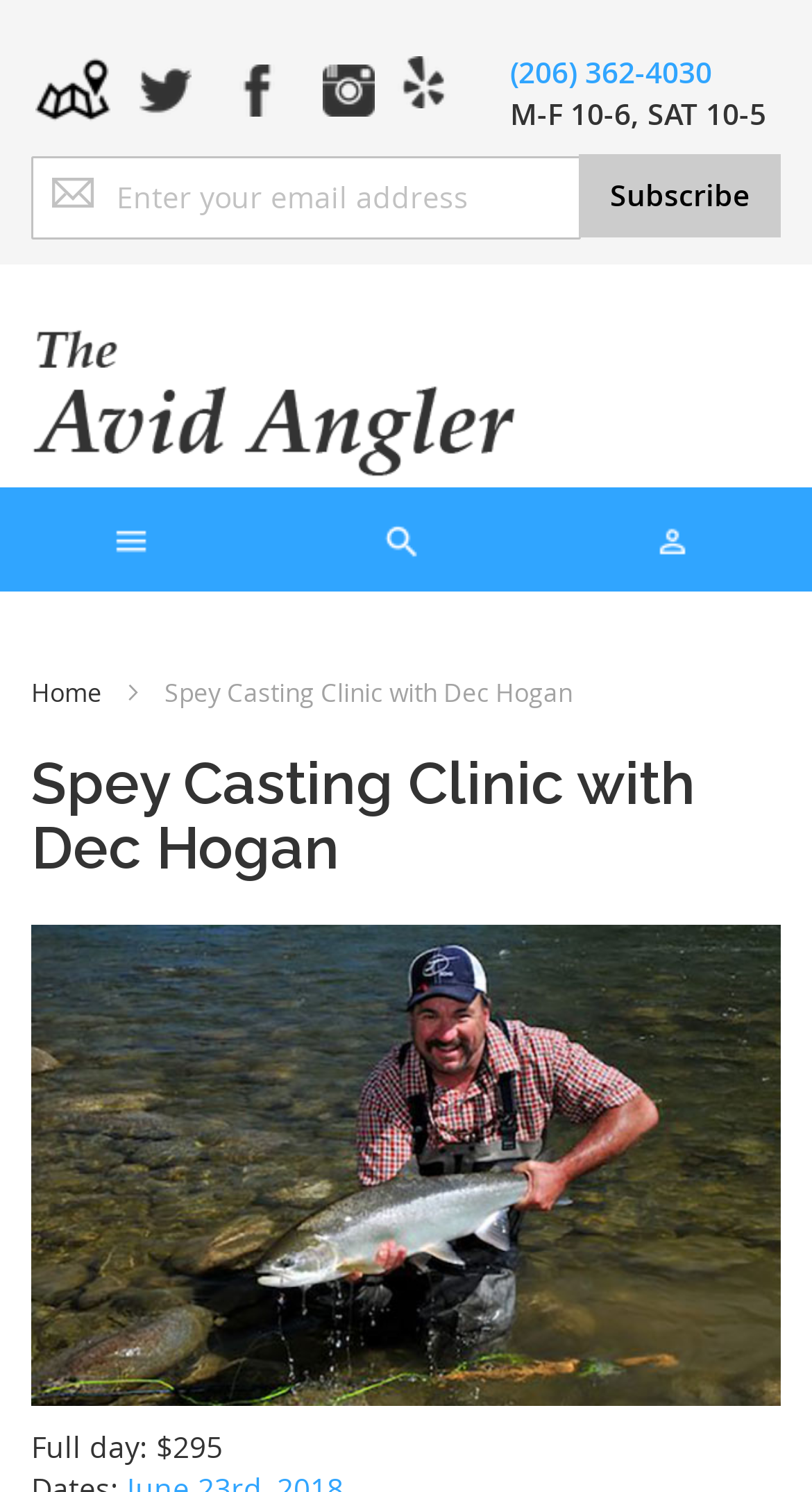Please use the details from the image to answer the following question comprehensively:
What is the purpose of the textbox at the top of the page?

I found the purpose of the textbox by looking at the textbox element with the placeholder text 'Enter your email address' which is located at the top of the page, and it seems to be related to signing up for a newsletter.